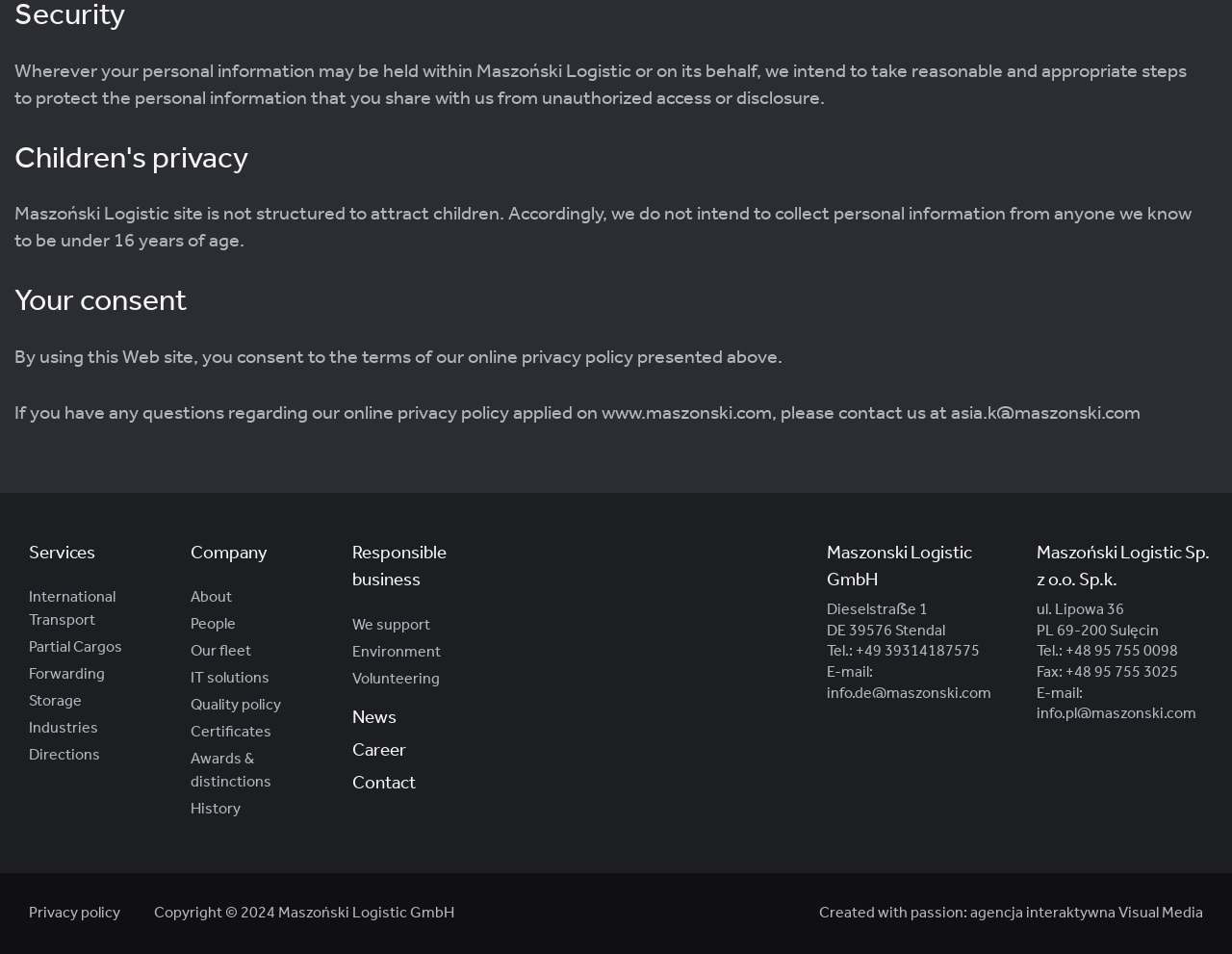Please provide the bounding box coordinates for the element that needs to be clicked to perform the instruction: "Read the Privacy policy". The coordinates must consist of four float numbers between 0 and 1, formatted as [left, top, right, bottom].

[0.023, 0.95, 0.1, 0.966]